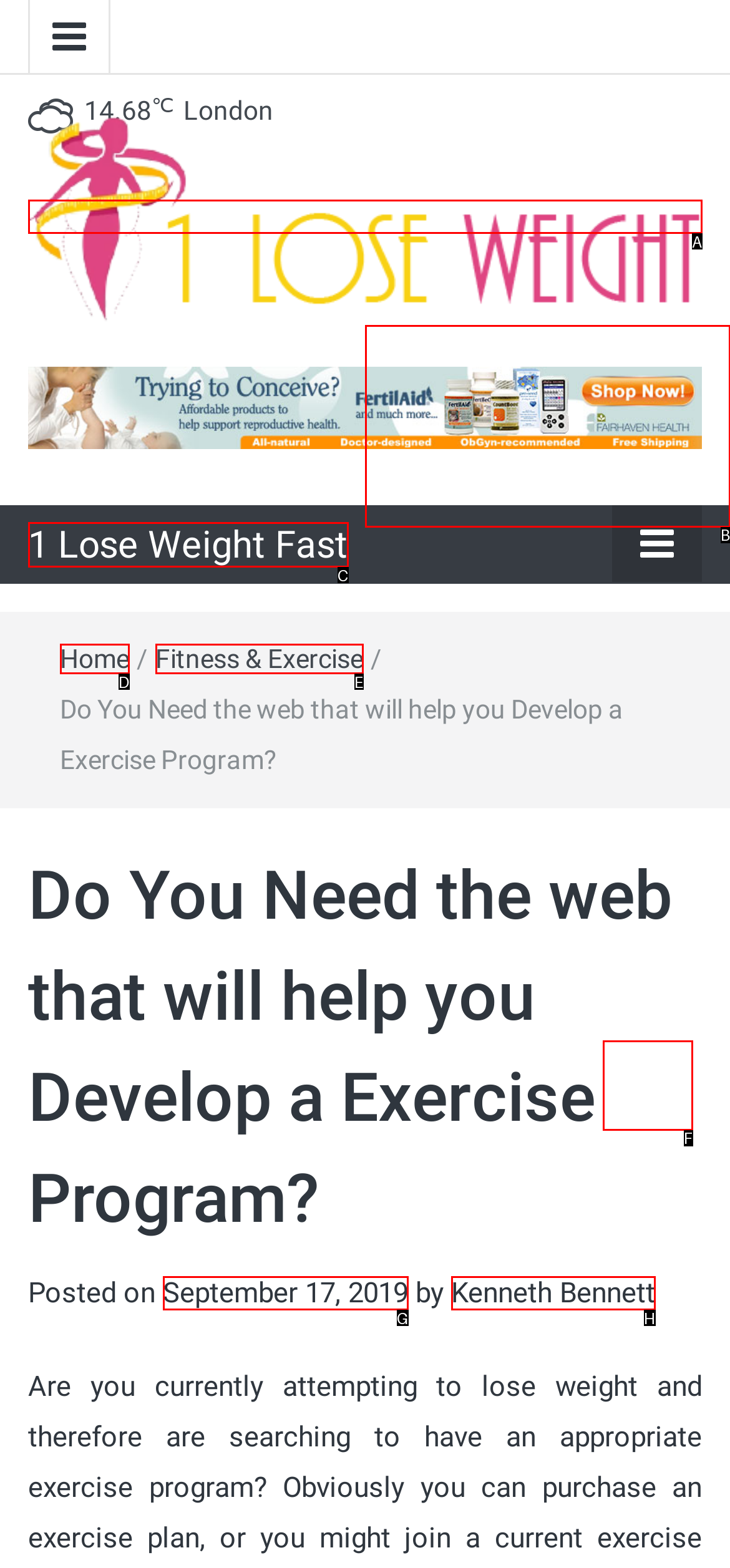Select the option that matches this description: 1 Lose Weight Fast
Answer by giving the letter of the chosen option.

C